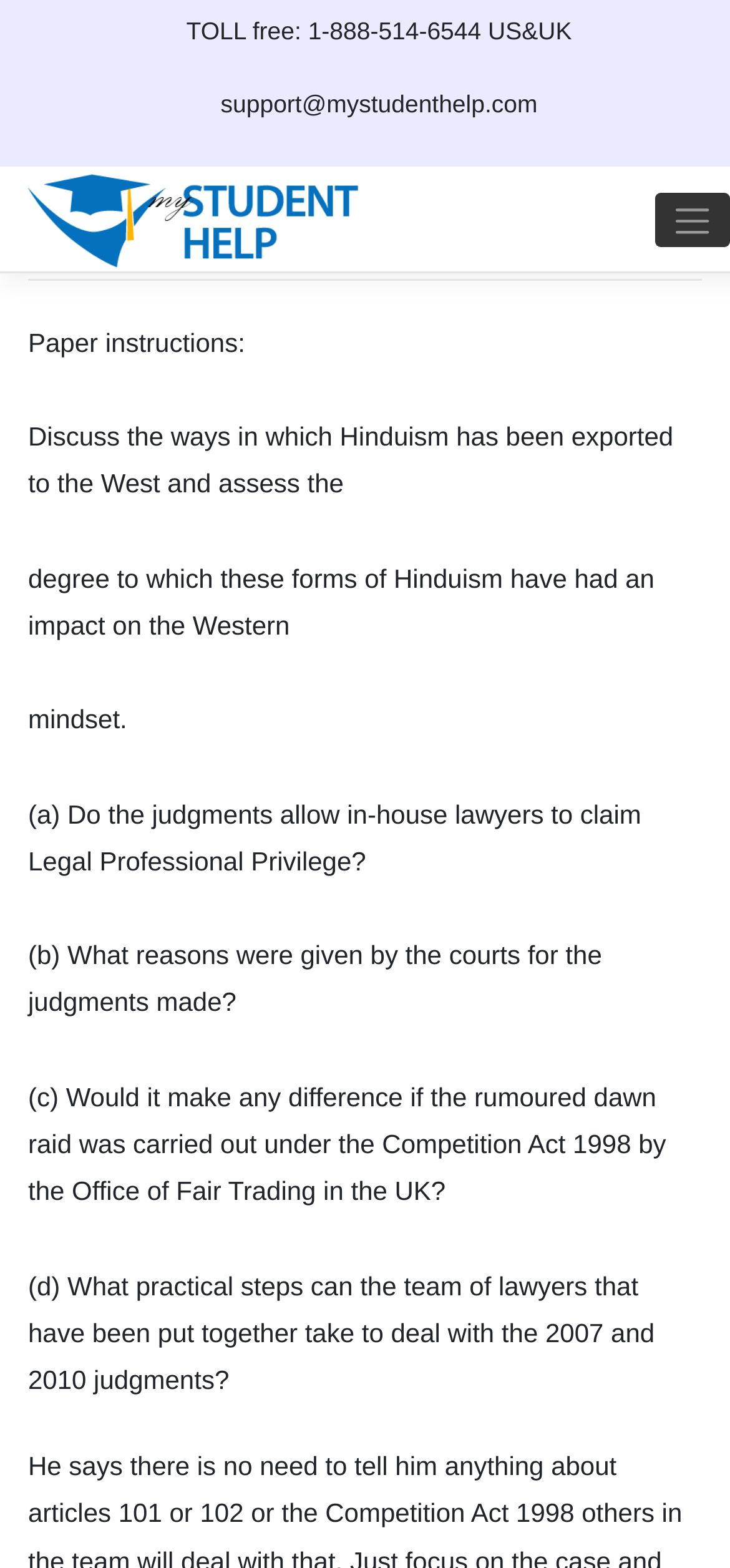Explain the webpage in detail, including its primary components.

The webpage appears to be an academic or educational resource, specifically a student help platform. At the top of the page, there is a toll-free phone number and an email address for support. Below this, there is a logo and a link to the website "mystudenthelp". 

On the top right corner, there is a toggle navigation button. When expanded, it reveals a header section with a heading that reads "Hinduism’s Impact on the Western Mindset". 

Below the header, there are several paragraphs of text that appear to be instructions or questions related to the topic of Hinduism's impact on the Western mindset. The text is divided into sections, with each section addressing a specific aspect of the topic. The questions or instructions are numbered, with (a), (b), (c), and (d) sub-questions or parts. 

The overall layout of the page is organized, with clear headings and concise text. The text is arranged in a single column, with each section or question following the previous one in a logical order.